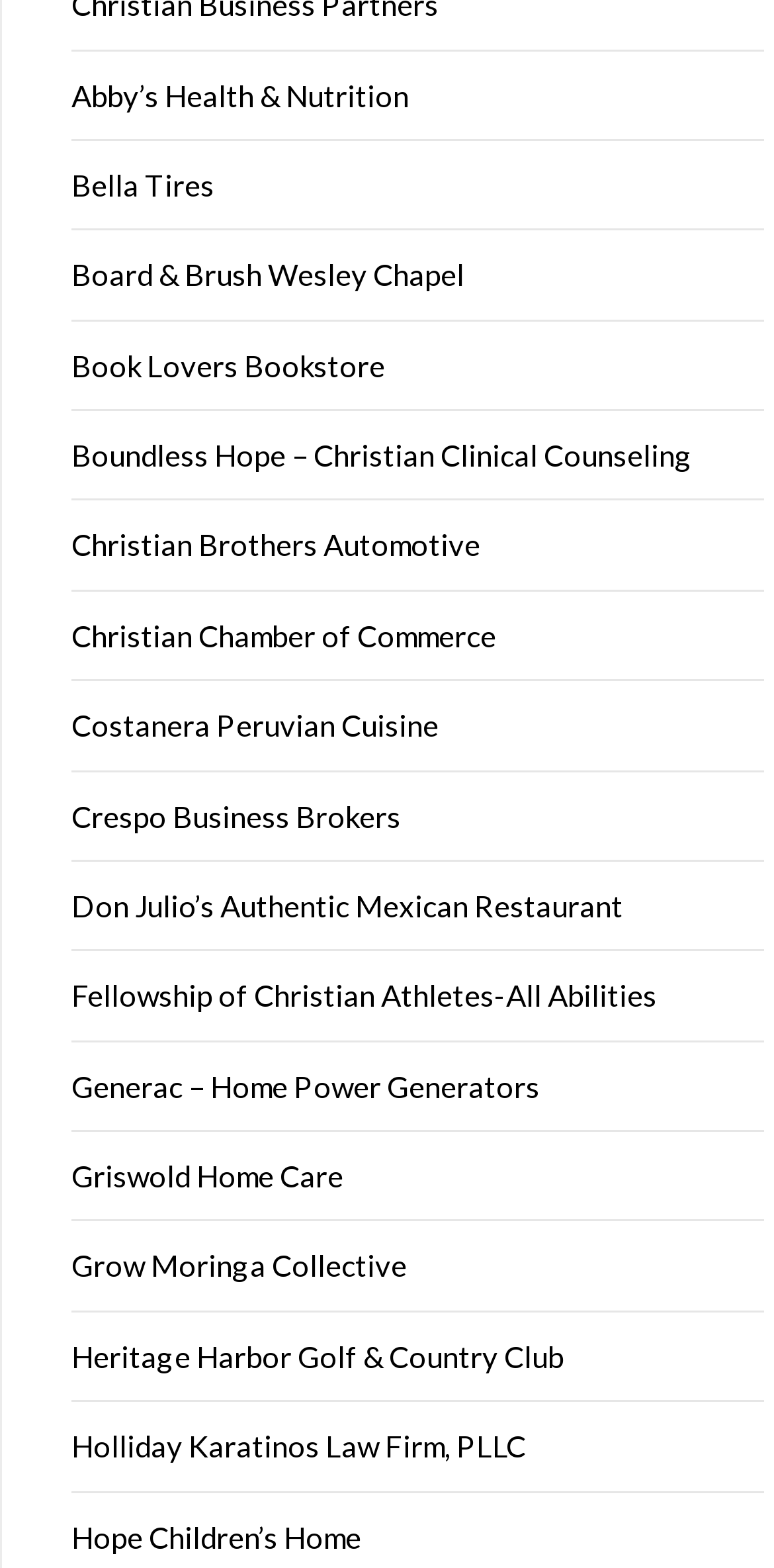Please find the bounding box coordinates of the section that needs to be clicked to achieve this instruction: "learn more about Hope Children’s Home".

[0.092, 0.968, 0.467, 0.991]